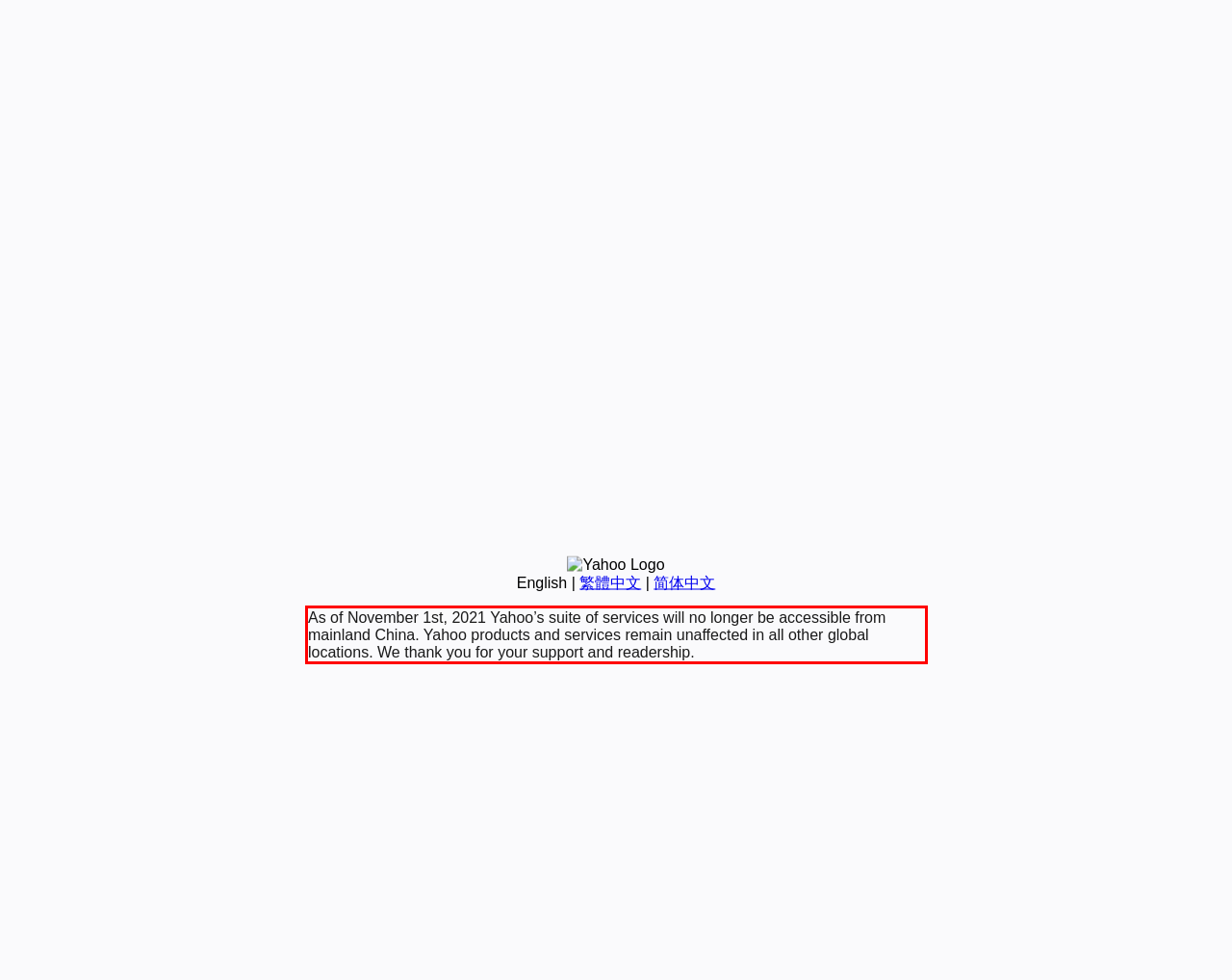Please perform OCR on the UI element surrounded by the red bounding box in the given webpage screenshot and extract its text content.

As of November 1st, 2021 Yahoo’s suite of services will no longer be accessible from mainland China. Yahoo products and services remain unaffected in all other global locations. We thank you for your support and readership.